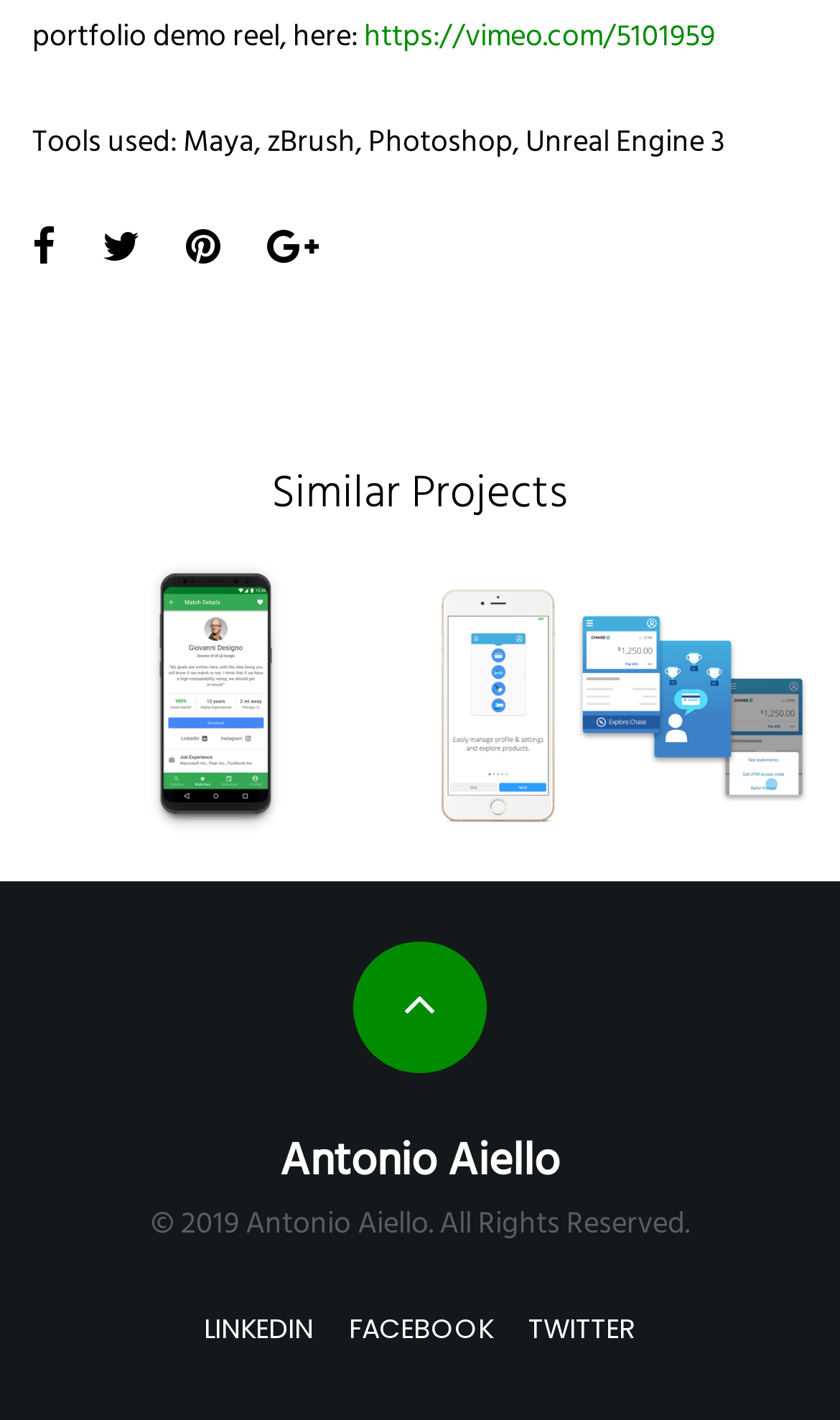Show the bounding box coordinates for the element that needs to be clicked to execute the following instruction: "Watch the Vimeo video". Provide the coordinates in the form of four float numbers between 0 and 1, i.e., [left, top, right, bottom].

[0.433, 0.011, 0.851, 0.041]